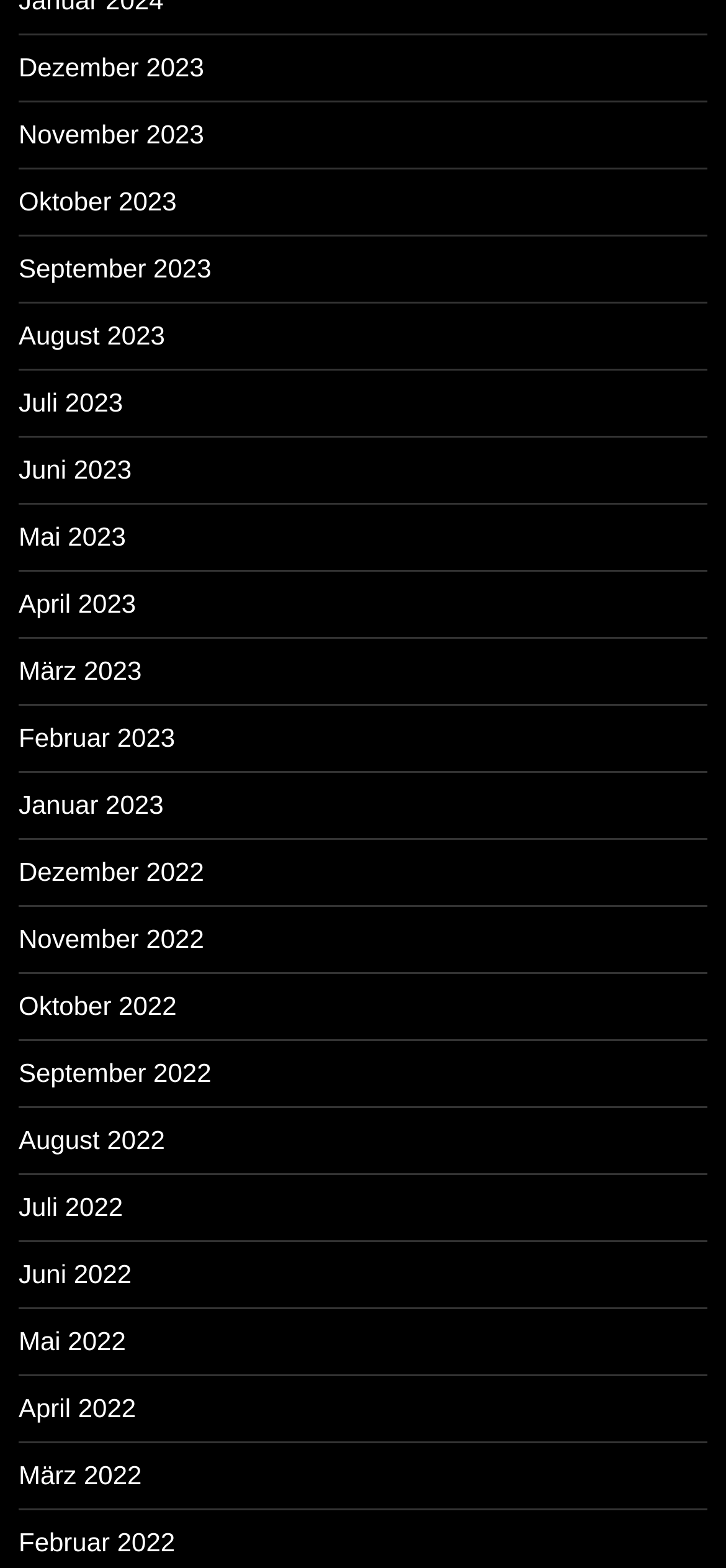How many links are there for the year 2023?
Refer to the image and give a detailed answer to the query.

I counted the number of links on the webpage that correspond to the year 2023, and there are 12 links, one for each month from January to December.